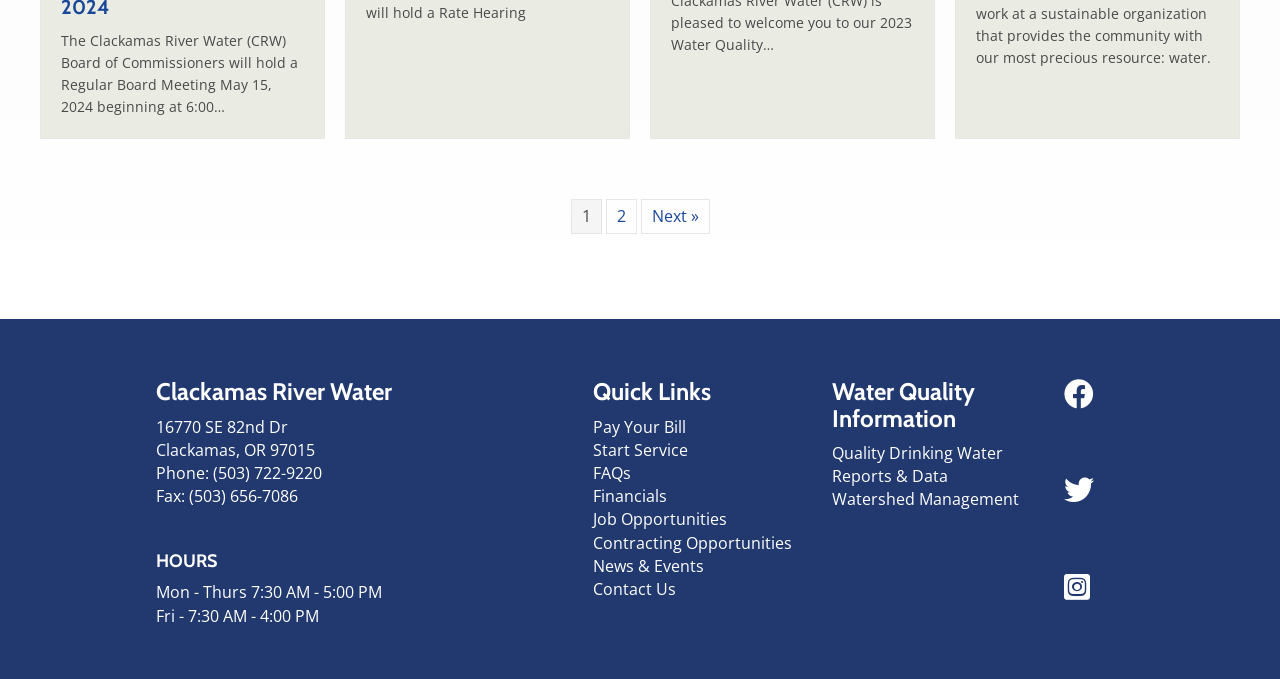Examine the image carefully and respond to the question with a detailed answer: 
How many quick links are available on the webpage?

I counted the number of links under the 'Quick Links' heading and found 8 links: 'Pay Your Bill', 'Start Service', 'FAQs', 'Financials', 'Job Opportunities', 'Contracting Opportunities', 'News & Events', and 'Contact Us'.